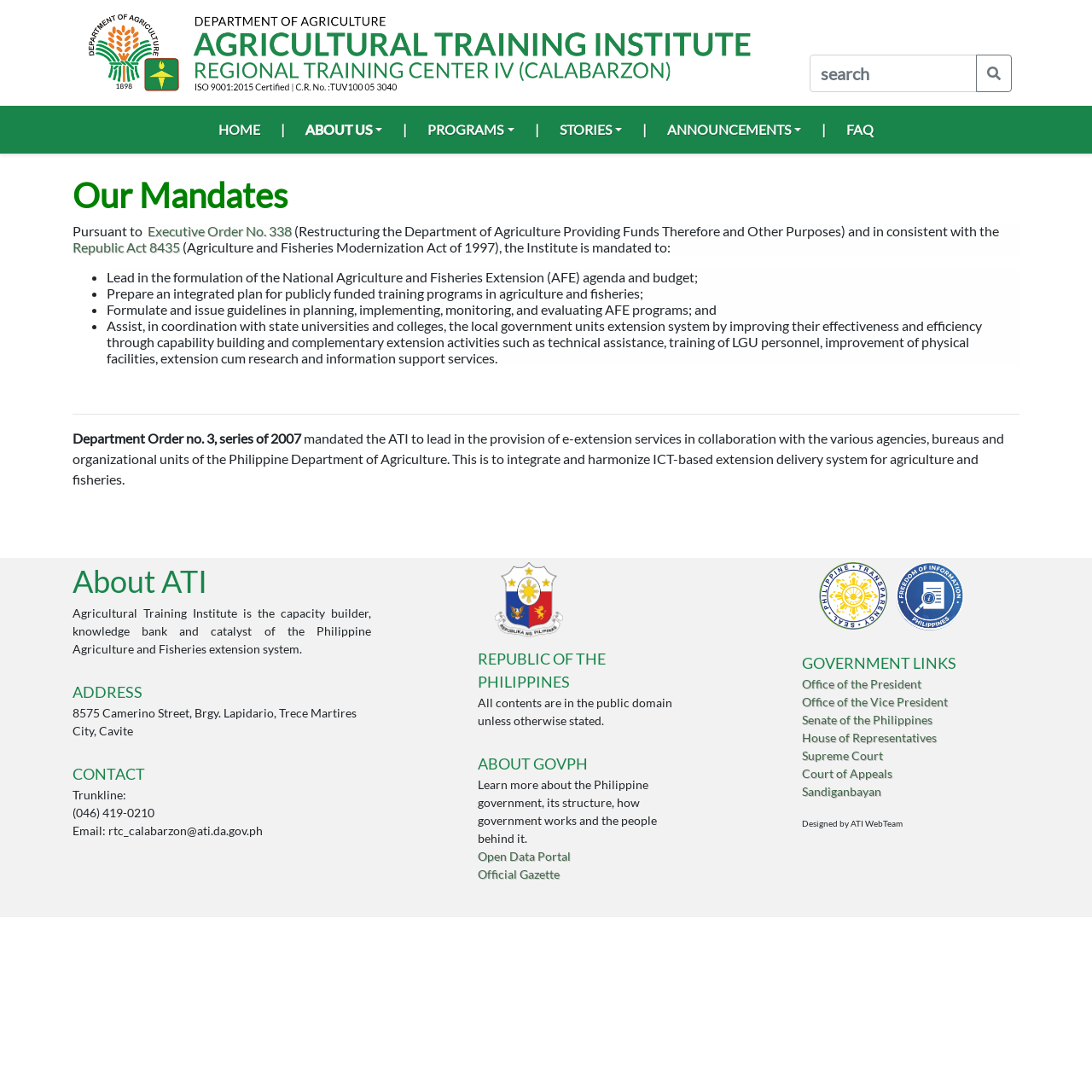Respond to the following query with just one word or a short phrase: 
What is the name of the institute?

Agricultural Training Institute